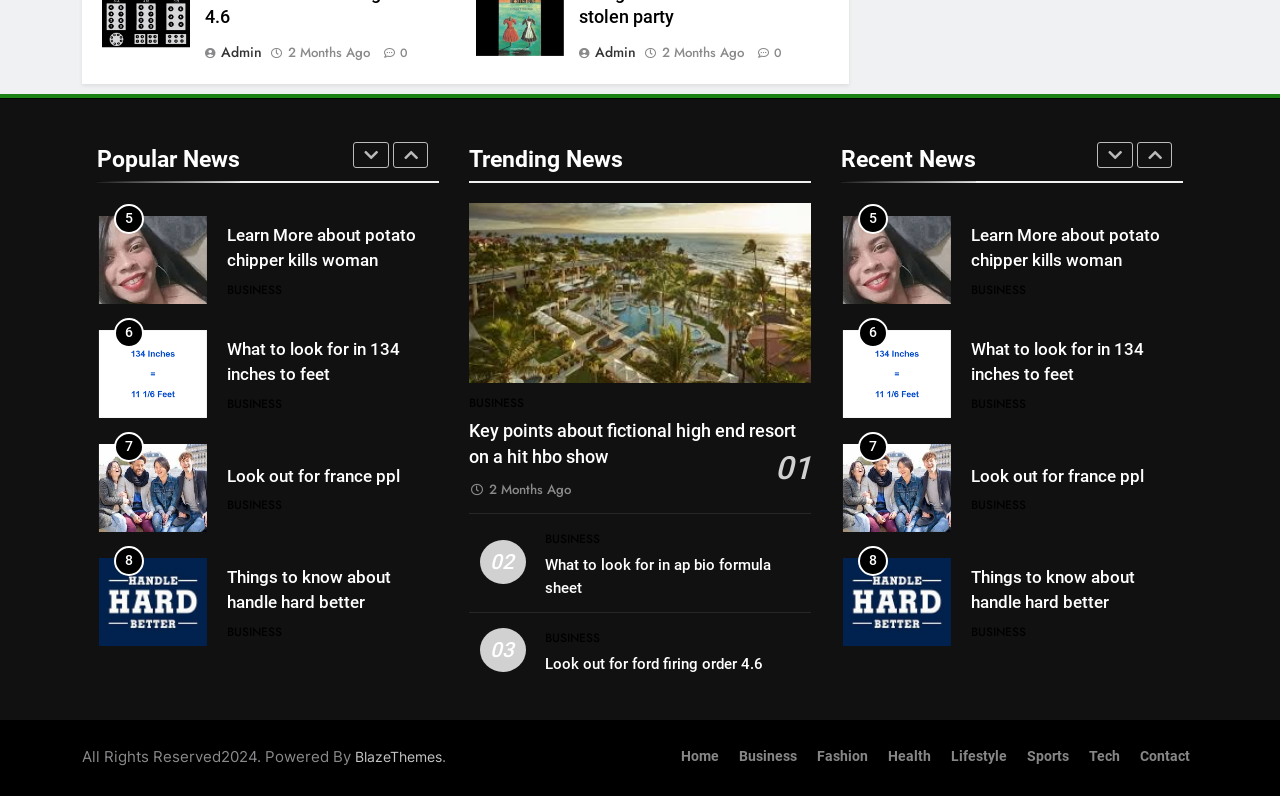What is the category of the news article 'Key points about fictional high end resort on a hit hbo show'?
Please answer the question with as much detail and depth as you can.

The news article 'Key points about fictional high end resort on a hit hbo show' is categorized under 'BUSINESS', as indicated by the link 'BUSINESS' above the article title.